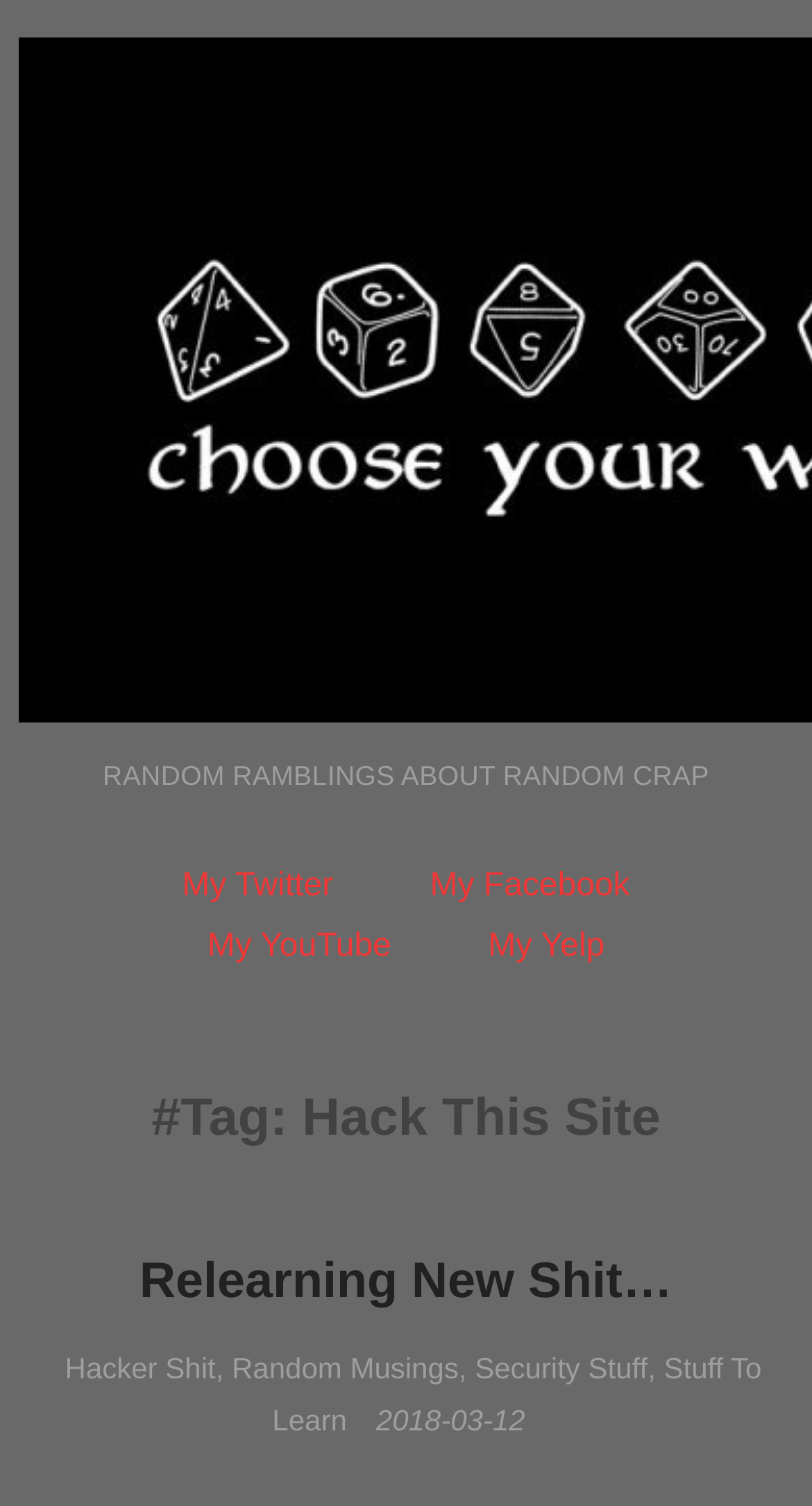Kindly respond to the following question with a single word or a brief phrase: 
What is the date of the latest post?

2018-03-12